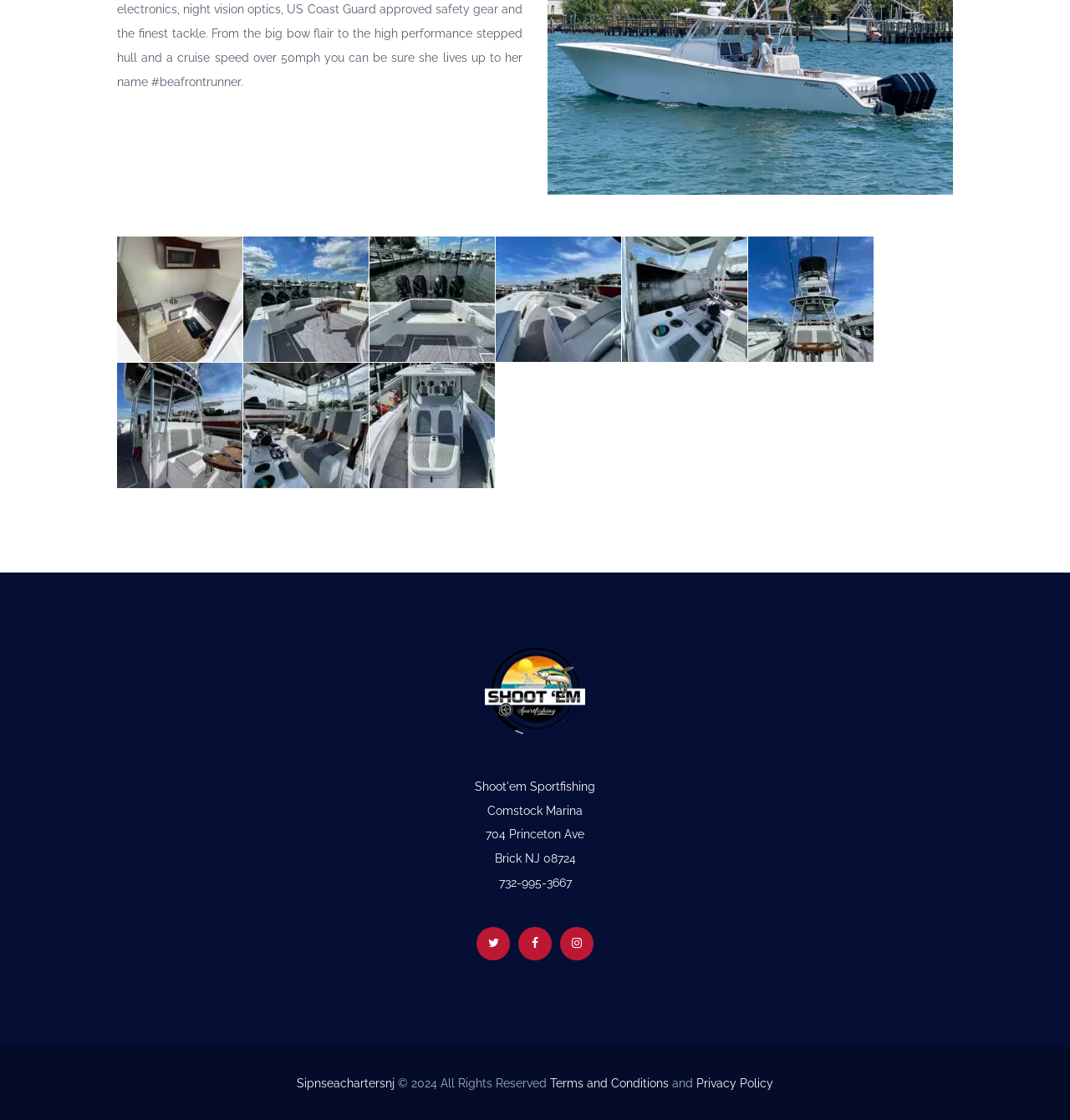Provide the bounding box coordinates for the specified HTML element described in this description: "alt="Tracey Chandler - Buyers Agent"". The coordinates should be four float numbers ranging from 0 to 1, in the format [left, top, right, bottom].

None